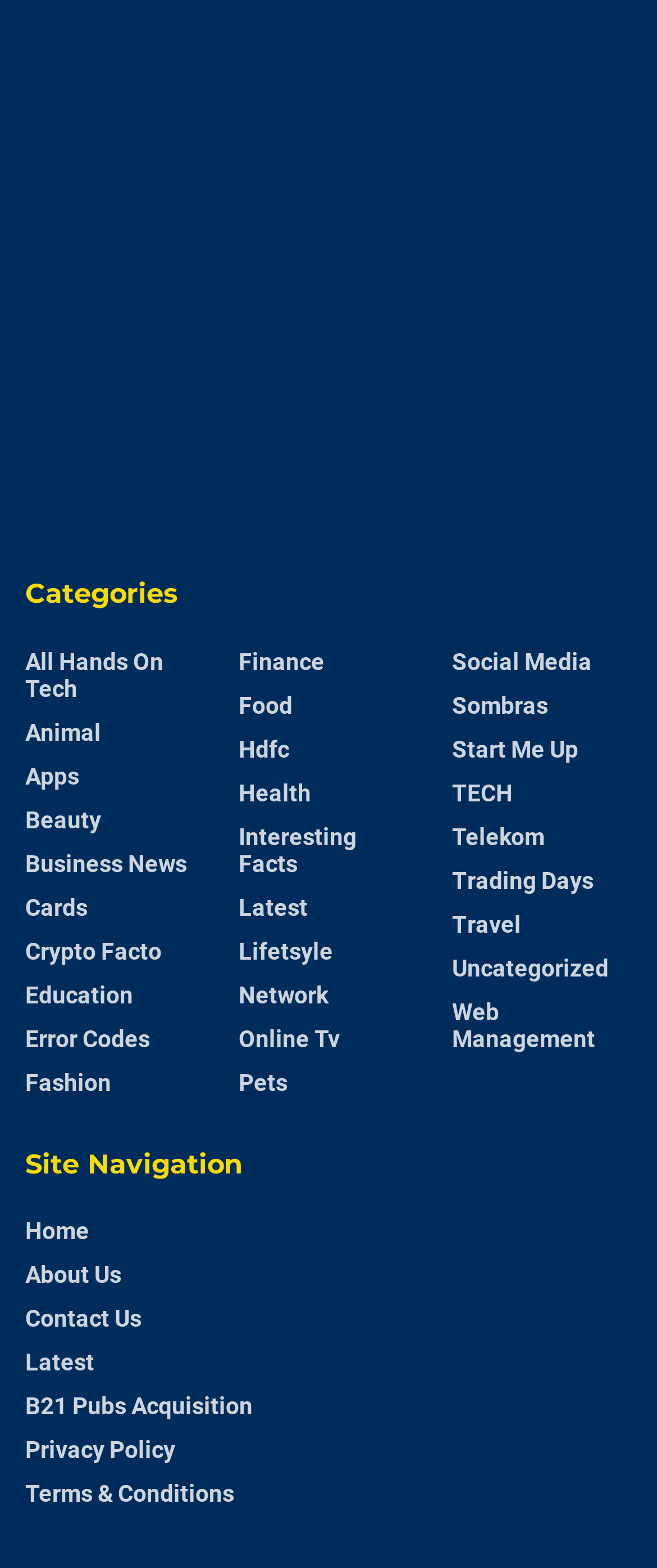Provide your answer in a single word or phrase: 
How many links are under the 'Site Navigation' heading?

8